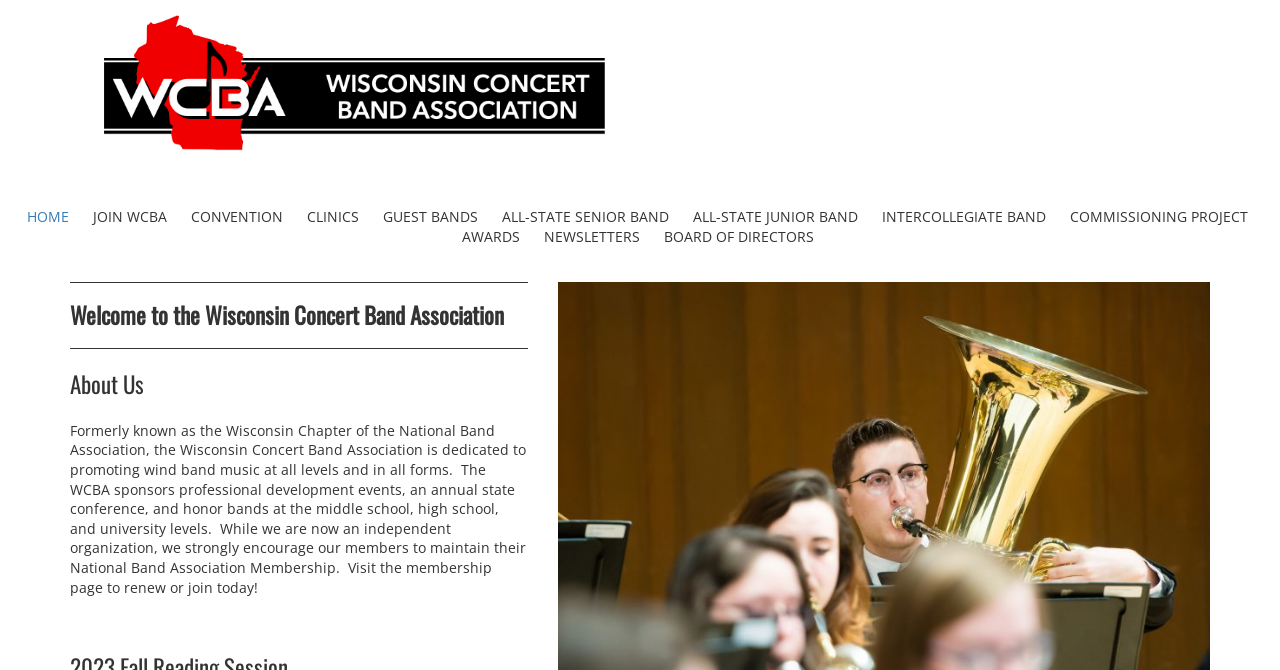Answer the question below with a single word or a brief phrase: 
What is the relationship between WCBA and National Band Association?

Independent but encourages membership